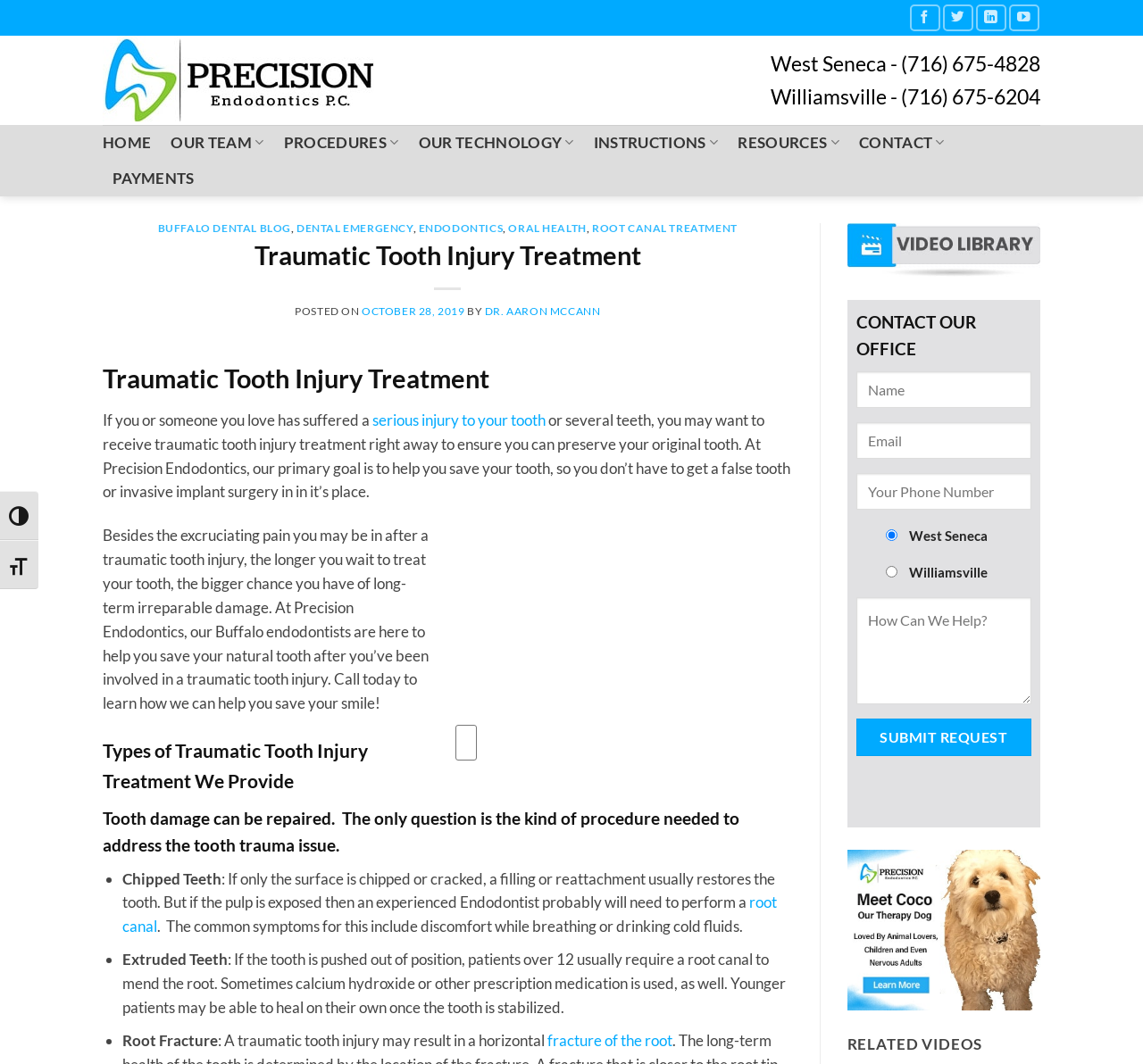Determine the bounding box coordinates for the area that needs to be clicked to fulfill this task: "Submit a contact request". The coordinates must be given as four float numbers between 0 and 1, i.e., [left, top, right, bottom].

[0.749, 0.676, 0.902, 0.71]